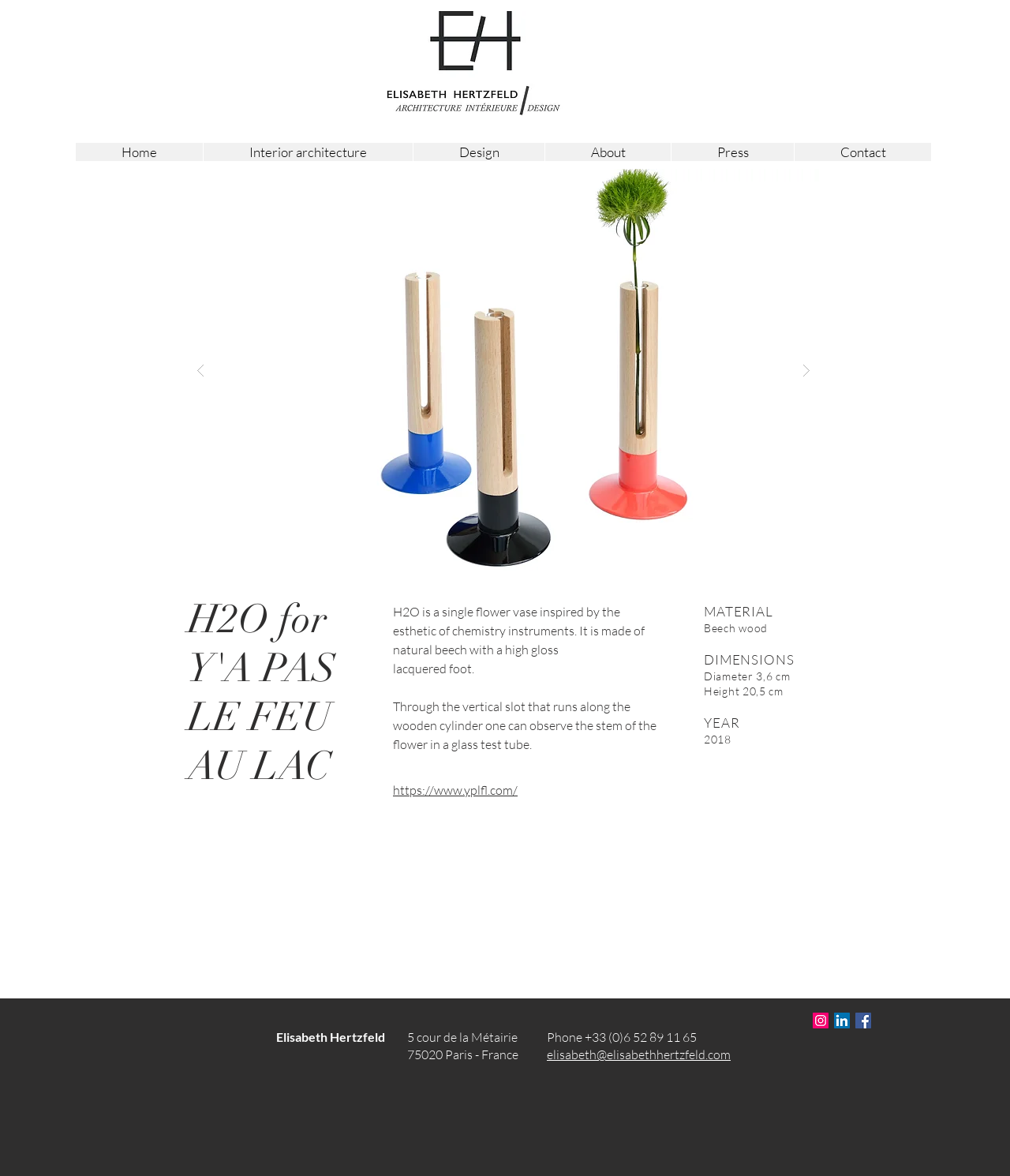Find and provide the bounding box coordinates for the UI element described here: "Interior architecture". The coordinates should be given as four float numbers between 0 and 1: [left, top, right, bottom].

[0.201, 0.121, 0.409, 0.137]